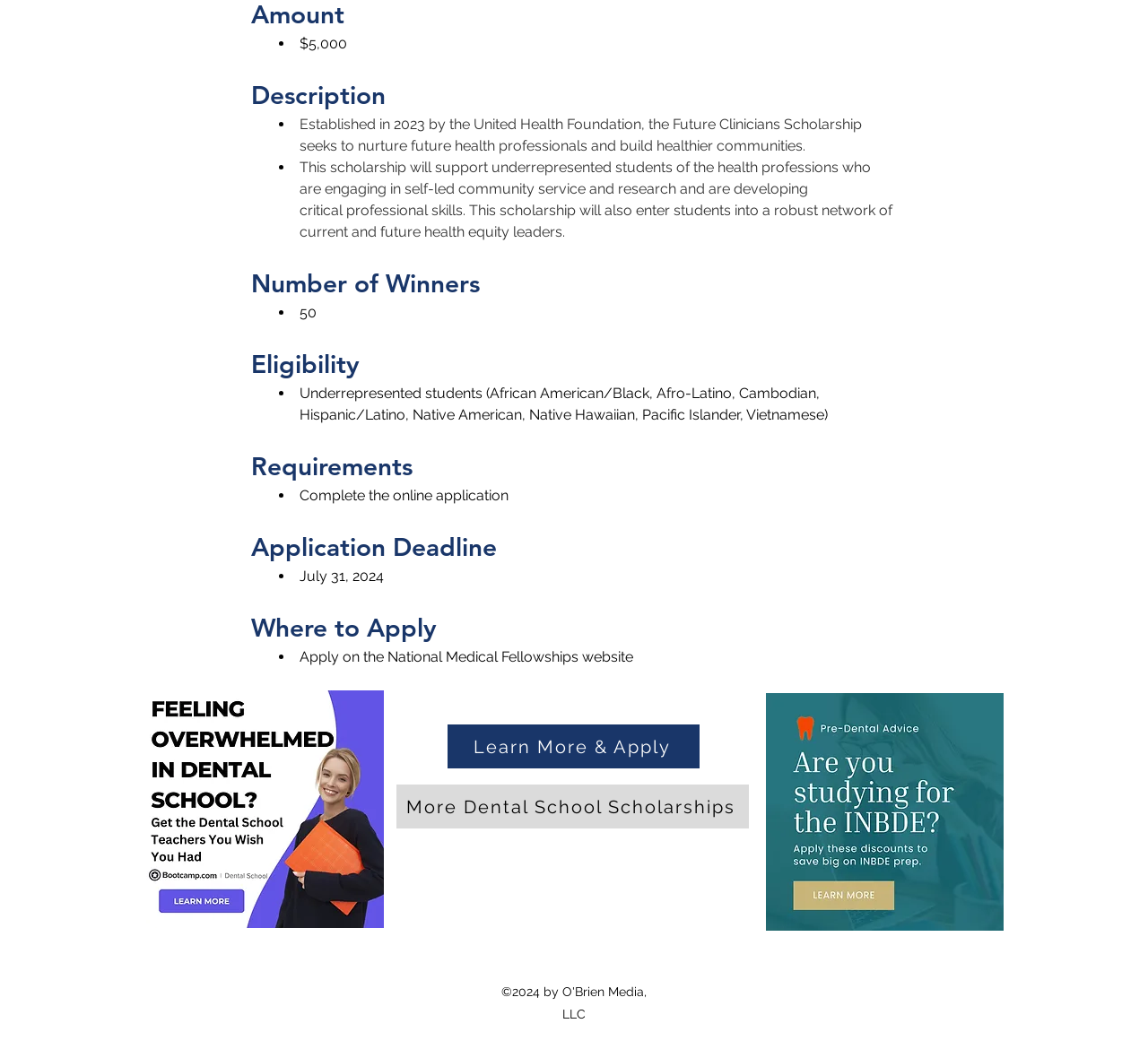Bounding box coordinates should be provided in the format (top-left x, top-left y, bottom-right x, bottom-right y) with all values between 0 and 1. Identify the bounding box for this UI element: More Dental School Scholarships

[0.345, 0.742, 0.652, 0.783]